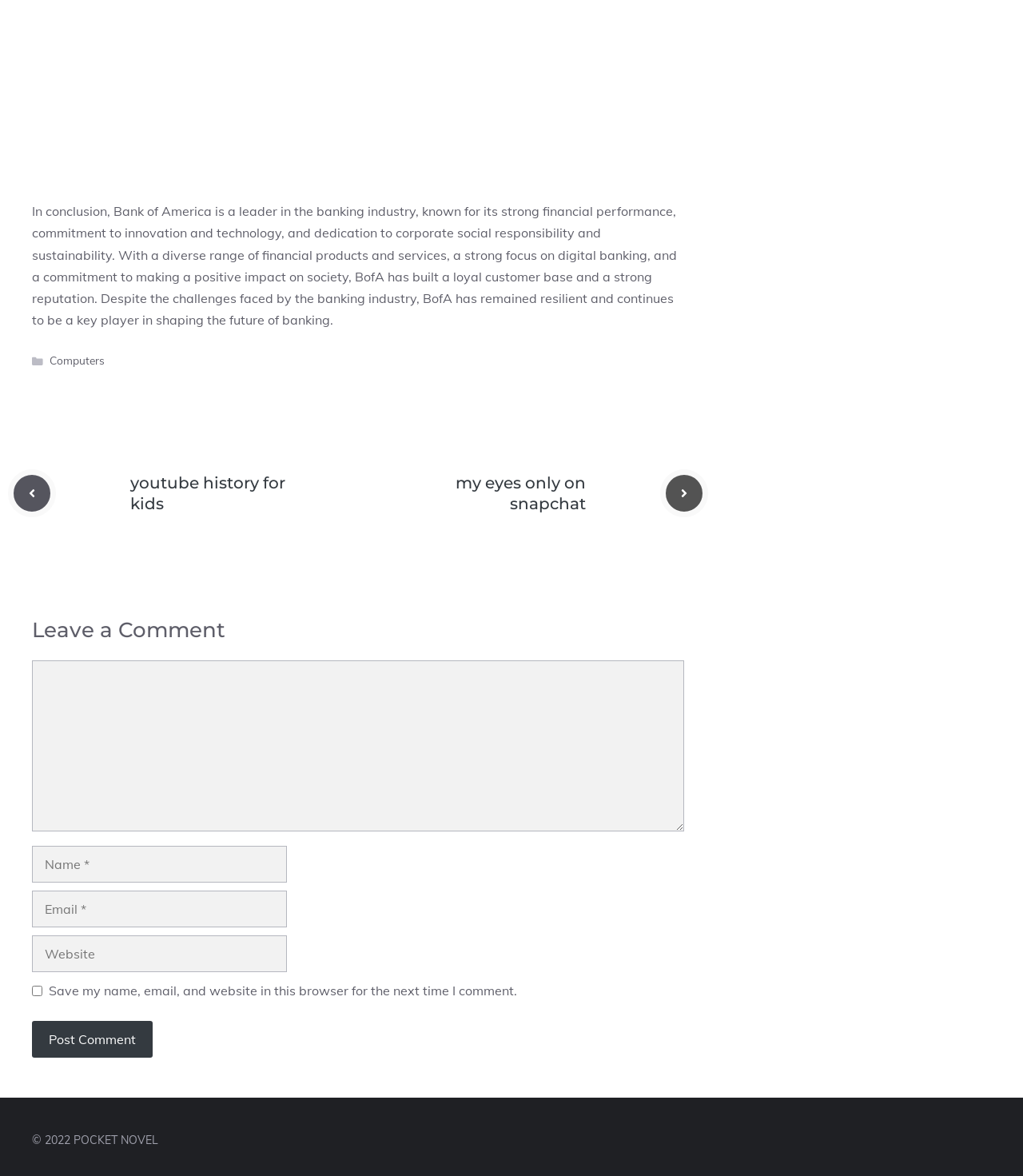Locate the bounding box coordinates of the area to click to fulfill this instruction: "Click on the 'Next post' link". The bounding box should be presented as four float numbers between 0 and 1, in the order [left, top, right, bottom].

[0.645, 0.399, 0.692, 0.44]